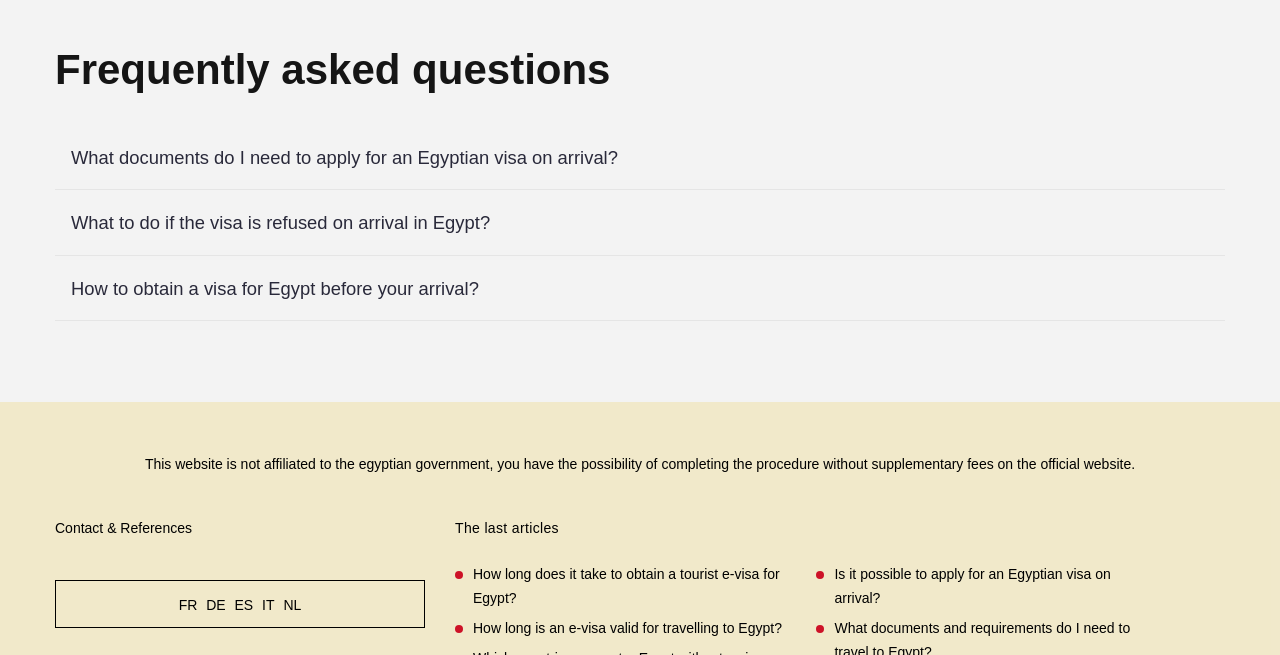Please use the details from the image to answer the following question comprehensively:
What documents are required for an Egyptian visa on arrival?

According to the webpage, if you wish to apply for a visa on arrival when you arrive in Egypt, you will need to provide certain documents and evidence, including a passport or identity card that is valid for at least 6 months, two recent passport photos, and cash to pay the fee.